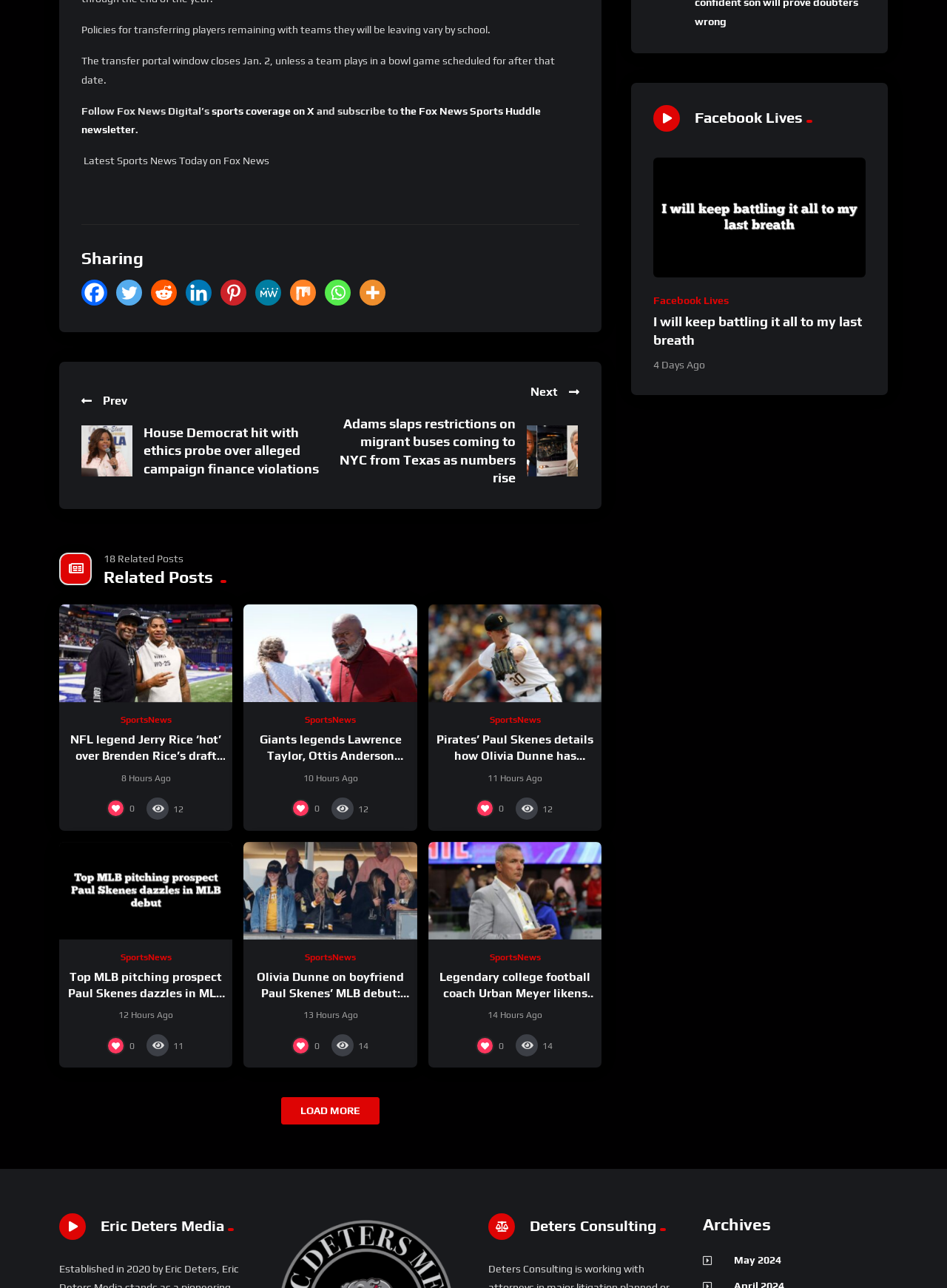Locate the bounding box coordinates of the element you need to click to accomplish the task described by this instruction: "View 'The First Month of Optometry School Checklist'".

None